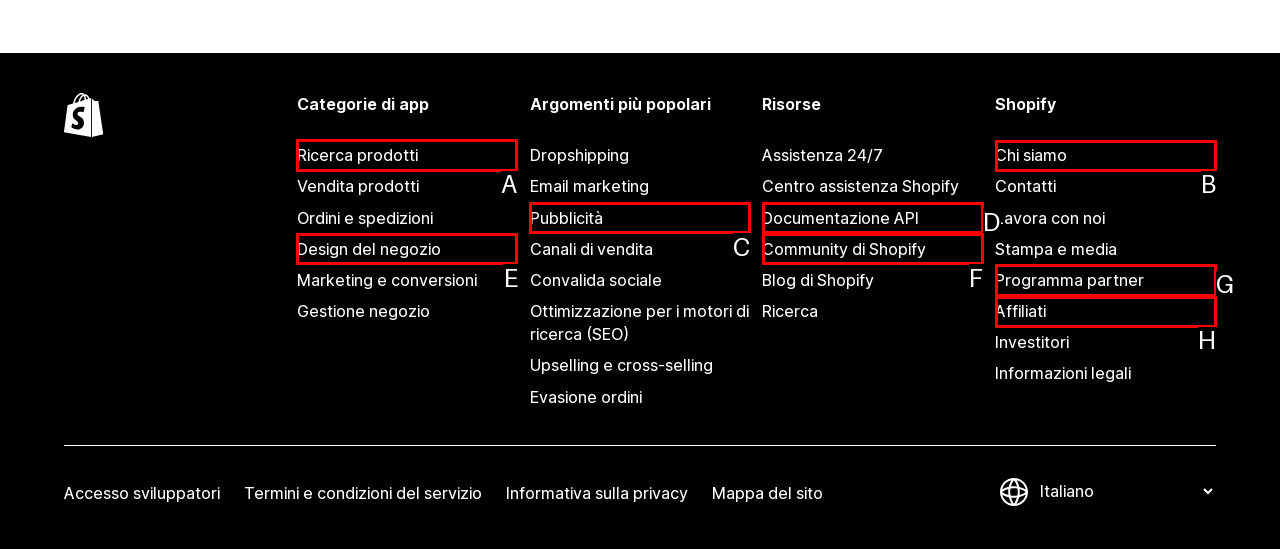Identify the letter of the UI element needed to carry out the task: Search for products
Reply with the letter of the chosen option.

A